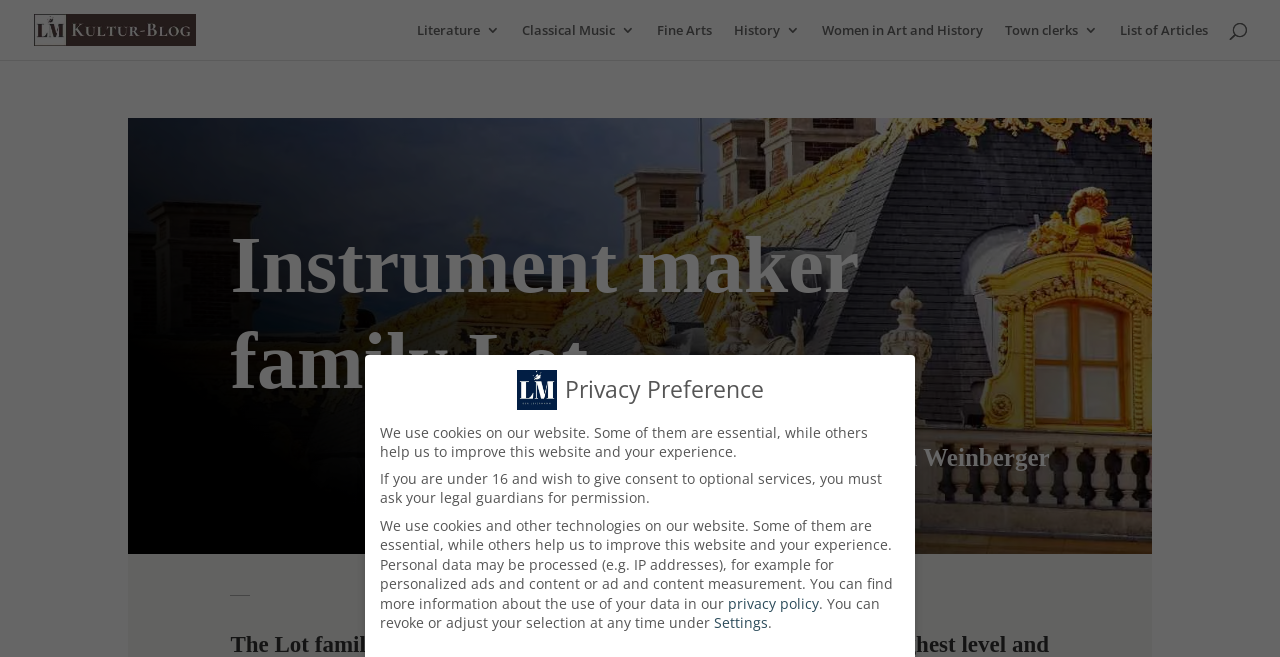Determine the coordinates of the bounding box that should be clicked to complete the instruction: "Click on the 'List of Articles' link". The coordinates should be represented by four float numbers between 0 and 1: [left, top, right, bottom].

[0.875, 0.035, 0.944, 0.091]